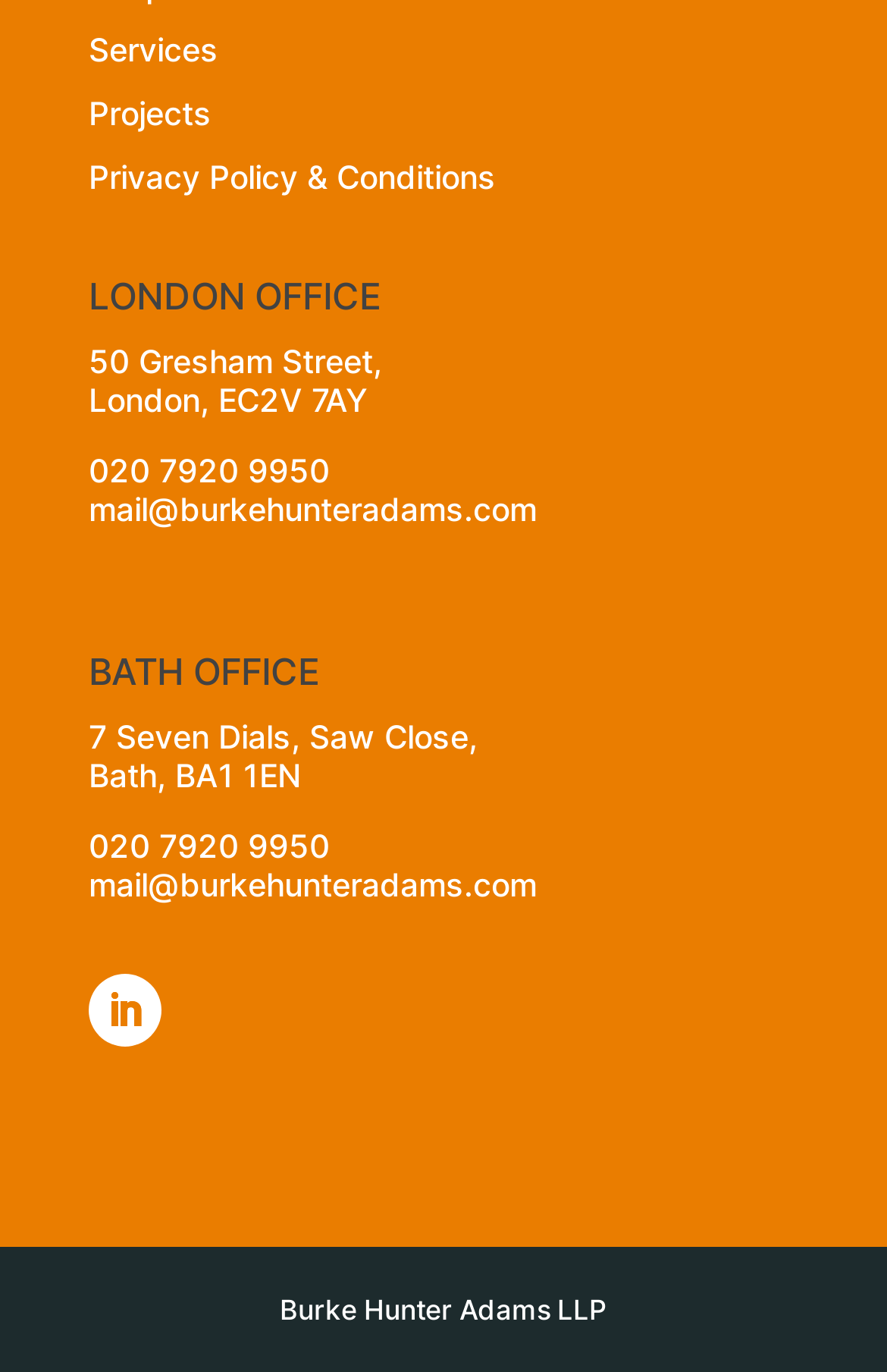Please identify the bounding box coordinates of the element's region that should be clicked to execute the following instruction: "Call the London office". The bounding box coordinates must be four float numbers between 0 and 1, i.e., [left, top, right, bottom].

[0.1, 0.145, 0.372, 0.173]